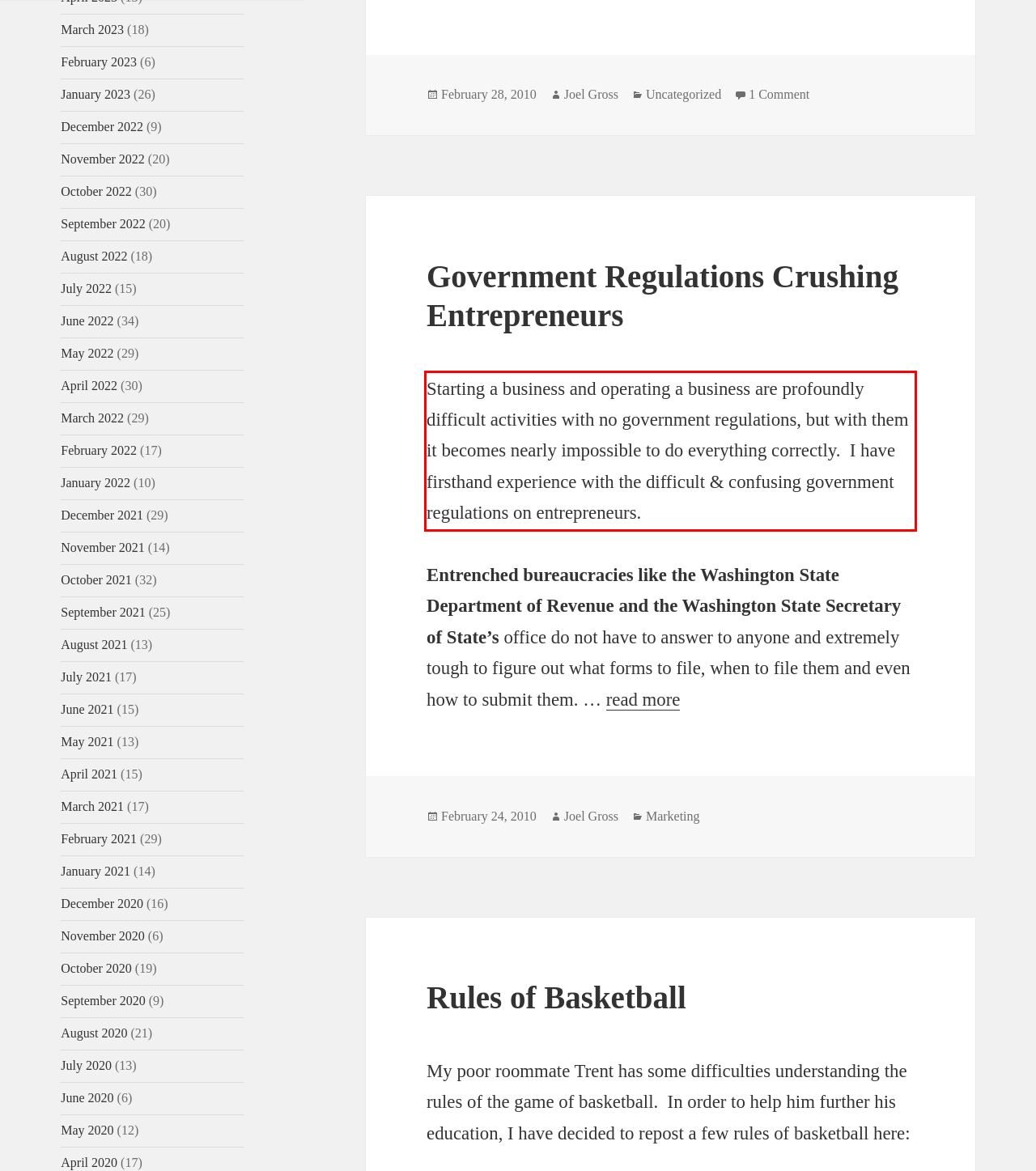You are provided with a screenshot of a webpage featuring a red rectangle bounding box. Extract the text content within this red bounding box using OCR.

Starting a business and operating a business are profoundly difficult activities with no government regulations, but with them it becomes nearly impossible to do everything correctly. I have firsthand experience with the difficult & confusing government regulations on entrepreneurs.